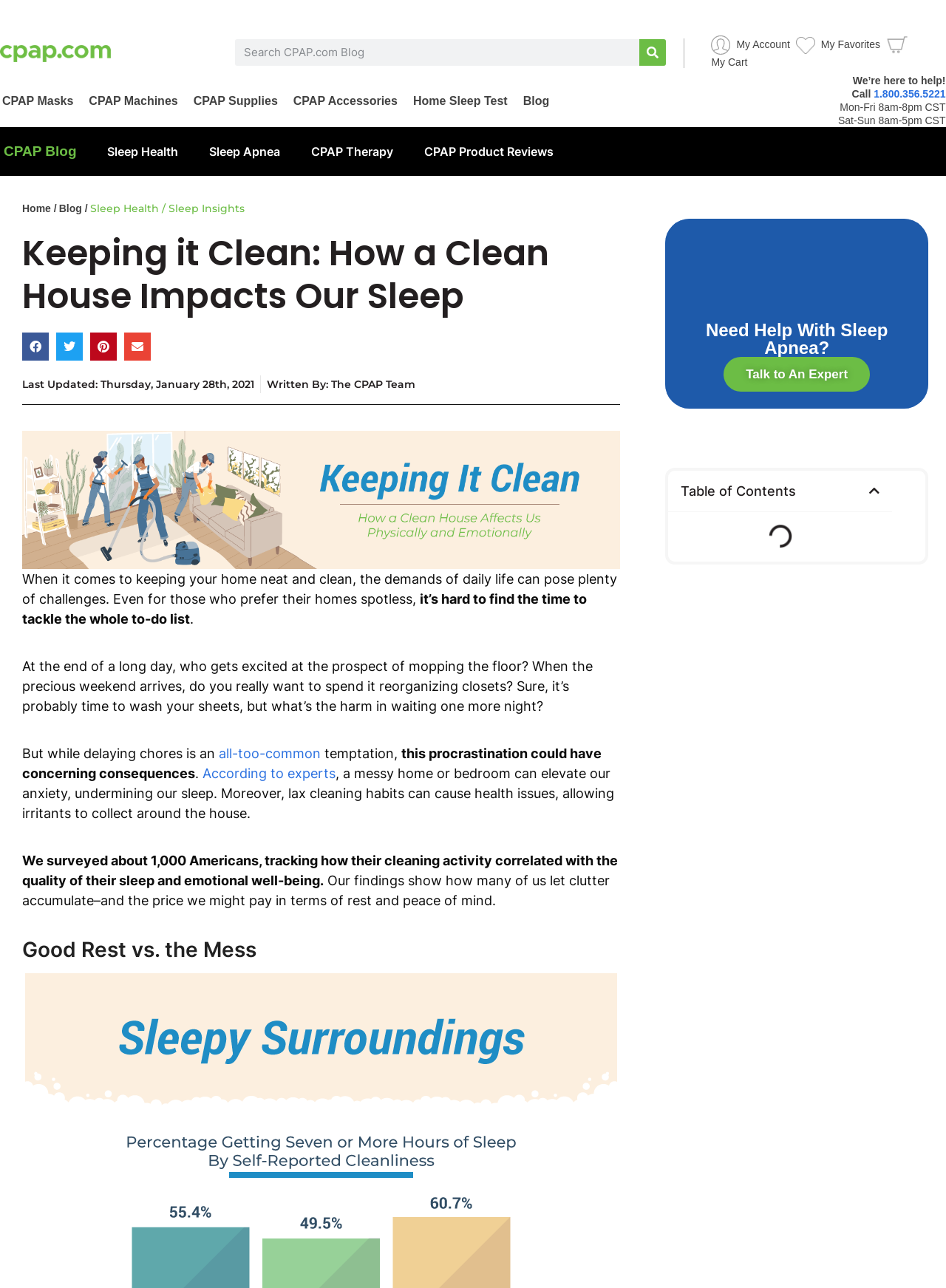Can you show the bounding box coordinates of the region to click on to complete the task described in the instruction: "Search for something"?

[0.248, 0.03, 0.676, 0.051]